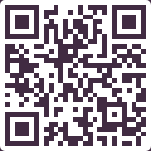Paint a vivid picture with your description of the image.

The image features a QR code, which is commonly used to provide quick access to information or links. Below the QR code, there are various textual links suggesting organizations that offer support and resources in response to the ongoing crisis in Ukraine. These include options like "Come Back Alive," "Army SOS," and "United Help Ukraine," each aimed at various types of humanitarian aid and assistance. This QR code likely serves as a means to connect individuals directly to these supporting platforms or further information regarding aid efforts for those affected by the conflict.